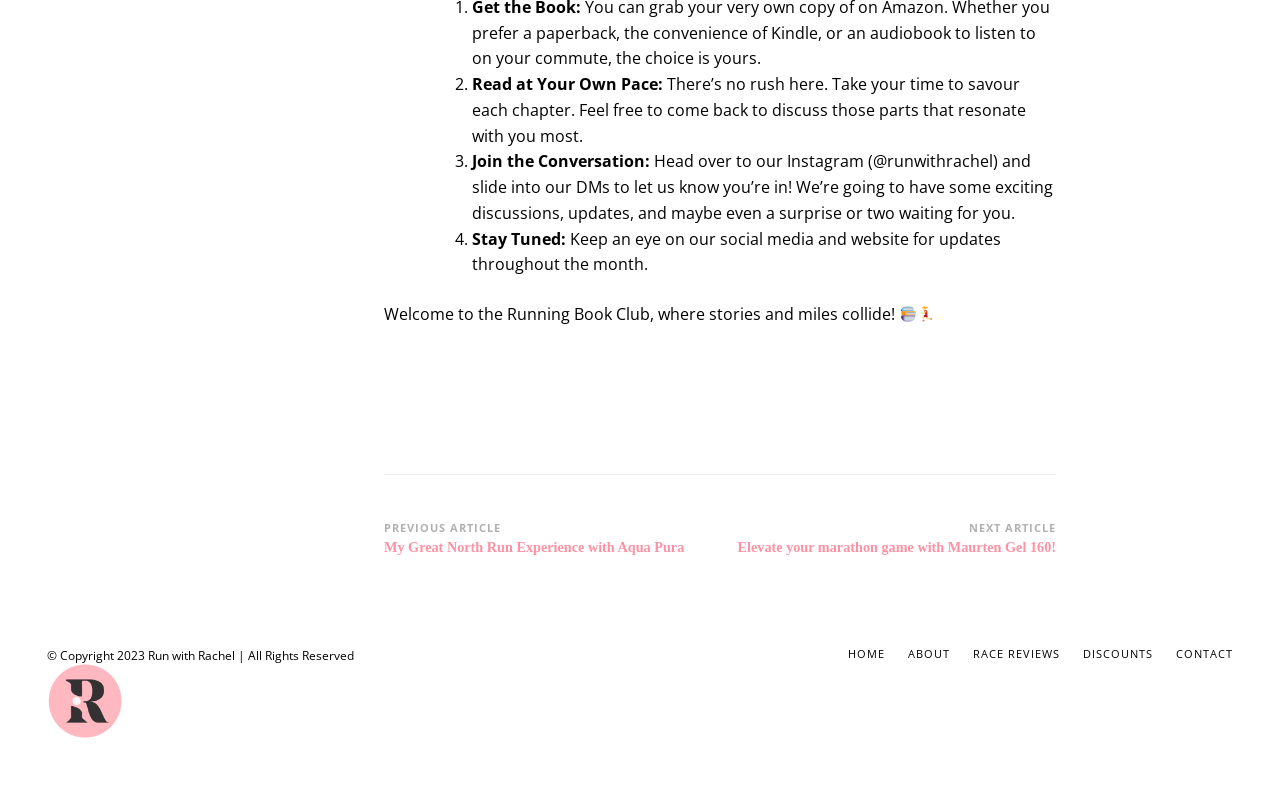Locate the bounding box coordinates of the UI element described by: "Race Reviews". Provide the coordinates as four float numbers between 0 and 1, formatted as [left, top, right, bottom].

[0.76, 0.816, 0.828, 0.834]